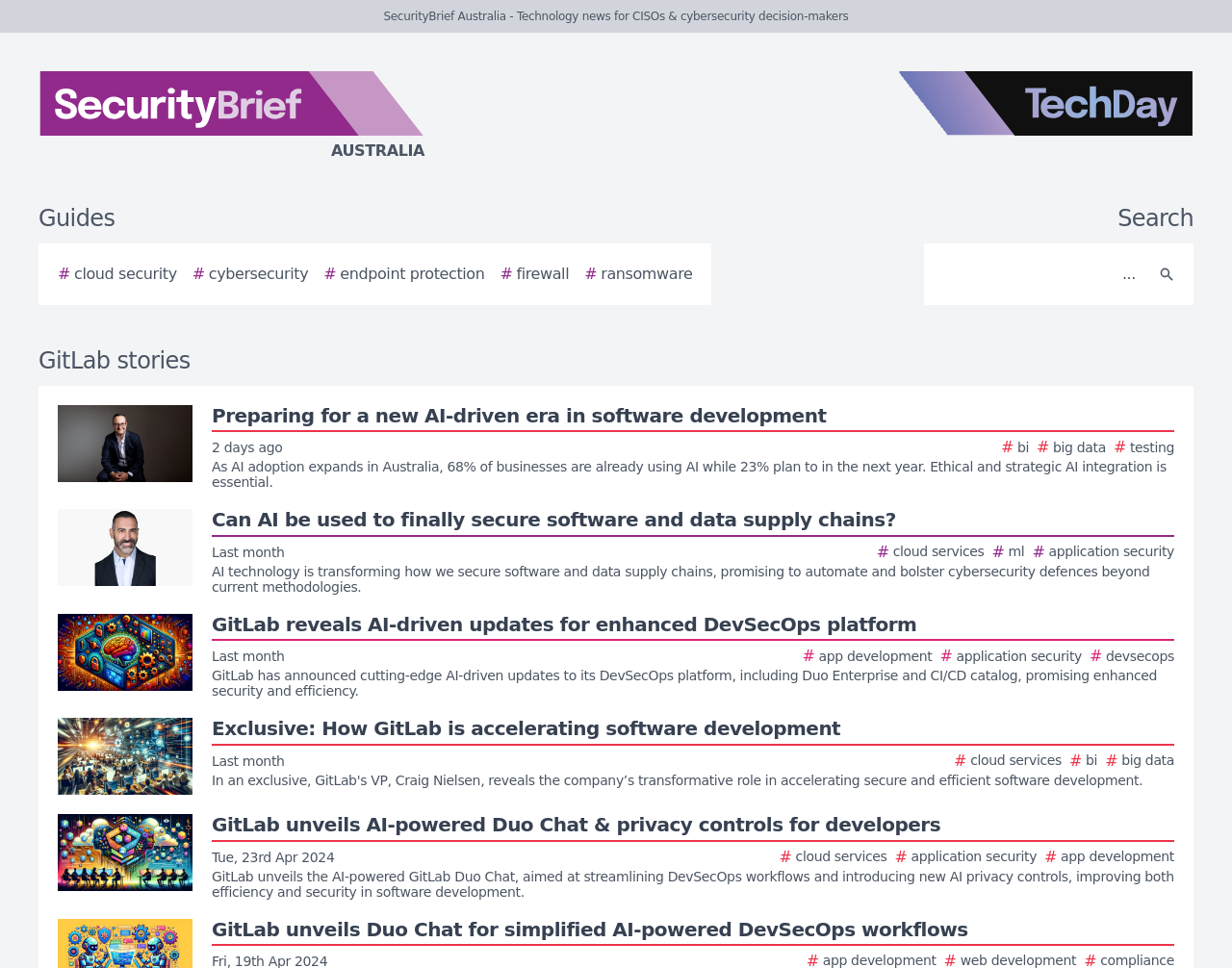Present a detailed account of what is displayed on the webpage.

The webpage is a list of GitLab stories on SecurityBrief Australia, a technology news website for CISOs and cybersecurity decision-makers. At the top, there is a logo of SecurityBrief Australia, accompanied by a link to the website, and a TechDay logo on the right side. Below the logos, there are navigation links to guides and various categories such as cloud security, cybersecurity, endpoint protection, firewall, and ransomware.

On the right side, there is a search bar with a search button and a magnifying glass icon. Below the navigation links, the main content of the webpage is a list of GitLab stories, each with a heading, a brief summary, and an image. There are five stories in total, each with a similar layout. The stories are about AI-driven software development, securing software and data supply chains, AI-driven updates for DevSecOps platforms, accelerating software development, and AI-powered Duo Chat and privacy controls for developers.